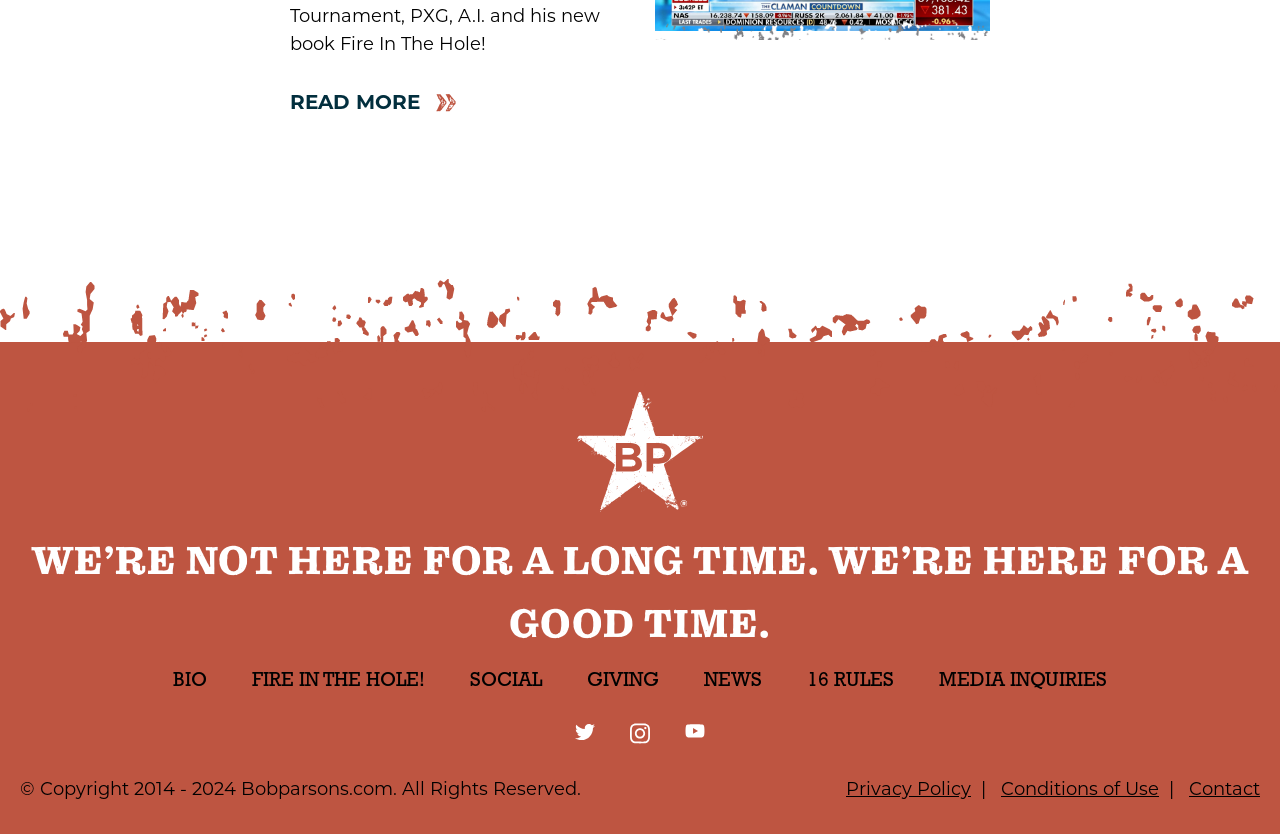Using the elements shown in the image, answer the question comprehensively: What is the copyright year range of the website?

The copyright notice at the bottom of the page states '© Copyright 2014 - 2024 Bobparsons.com. All Rights Reserved.', indicating that the website's content is copyrighted from 2014 to 2024.